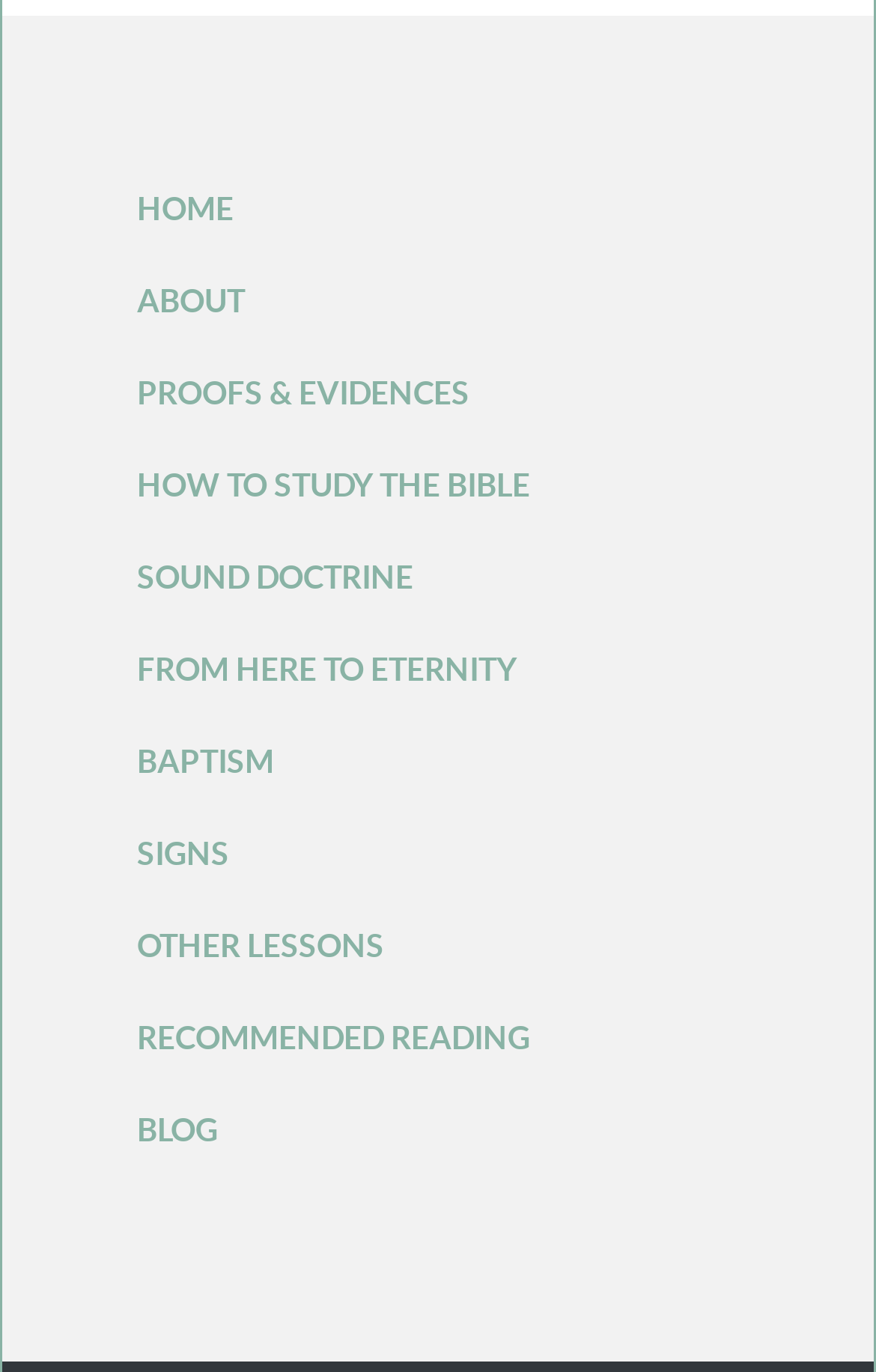Locate the bounding box coordinates of the element that should be clicked to fulfill the instruction: "read baptism lessons".

[0.131, 0.523, 0.869, 0.59]